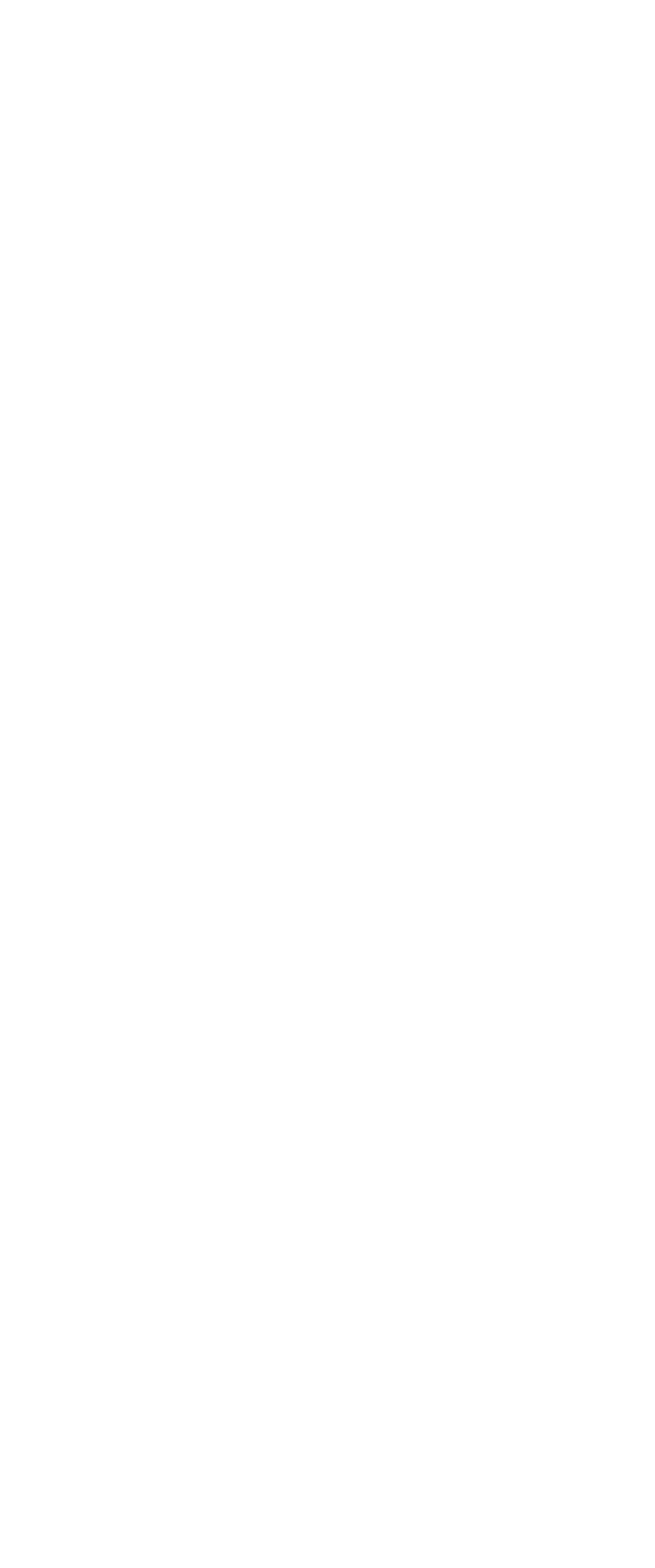What is the topic of the first article?
From the image, respond using a single word or phrase.

Construction Projects